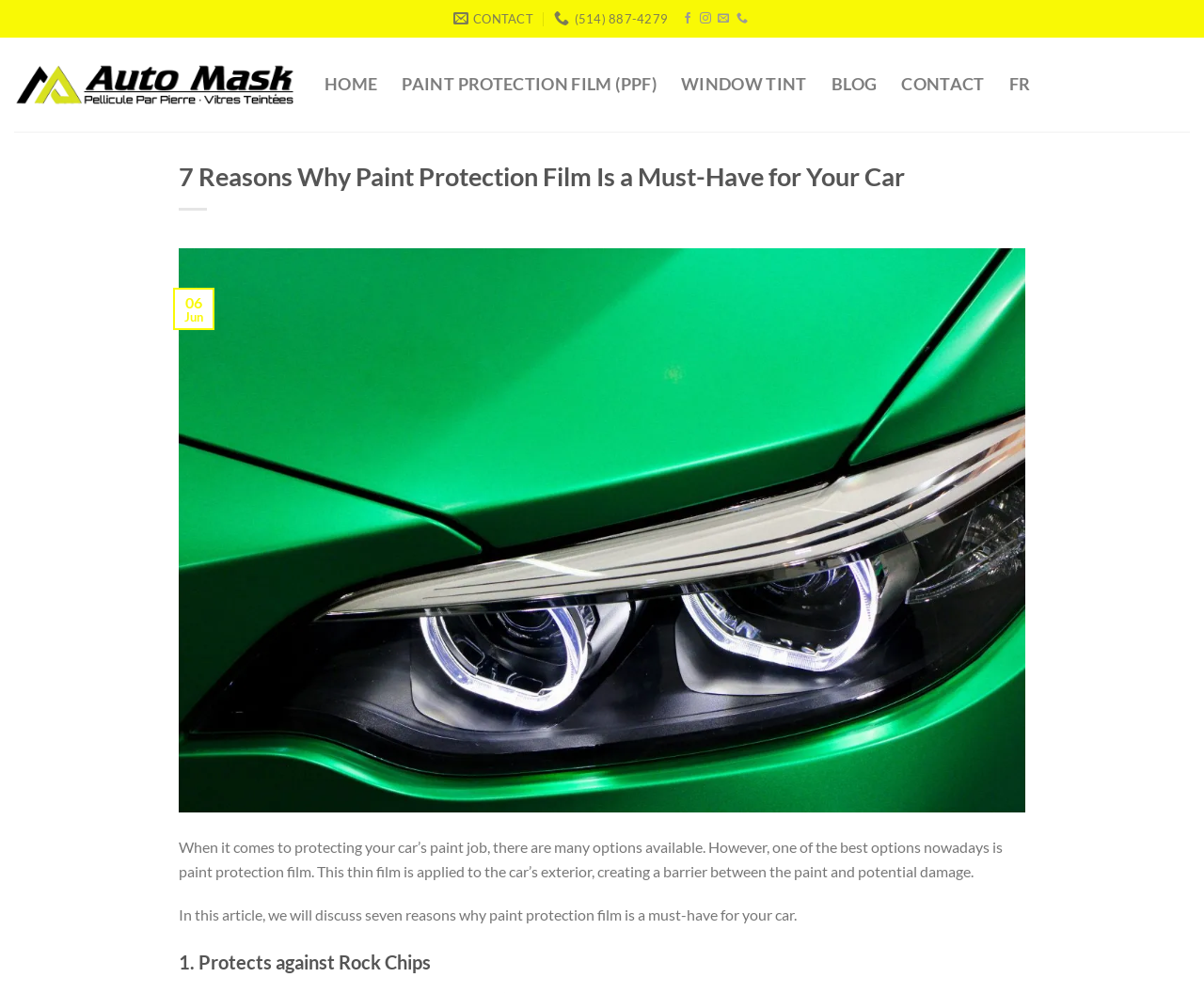What is the company's contact information?
Please utilize the information in the image to give a detailed response to the question.

The company's contact information is available at the top of the webpage, with a link to 'CONTACT' and a phone number '(514) 887-4279'.